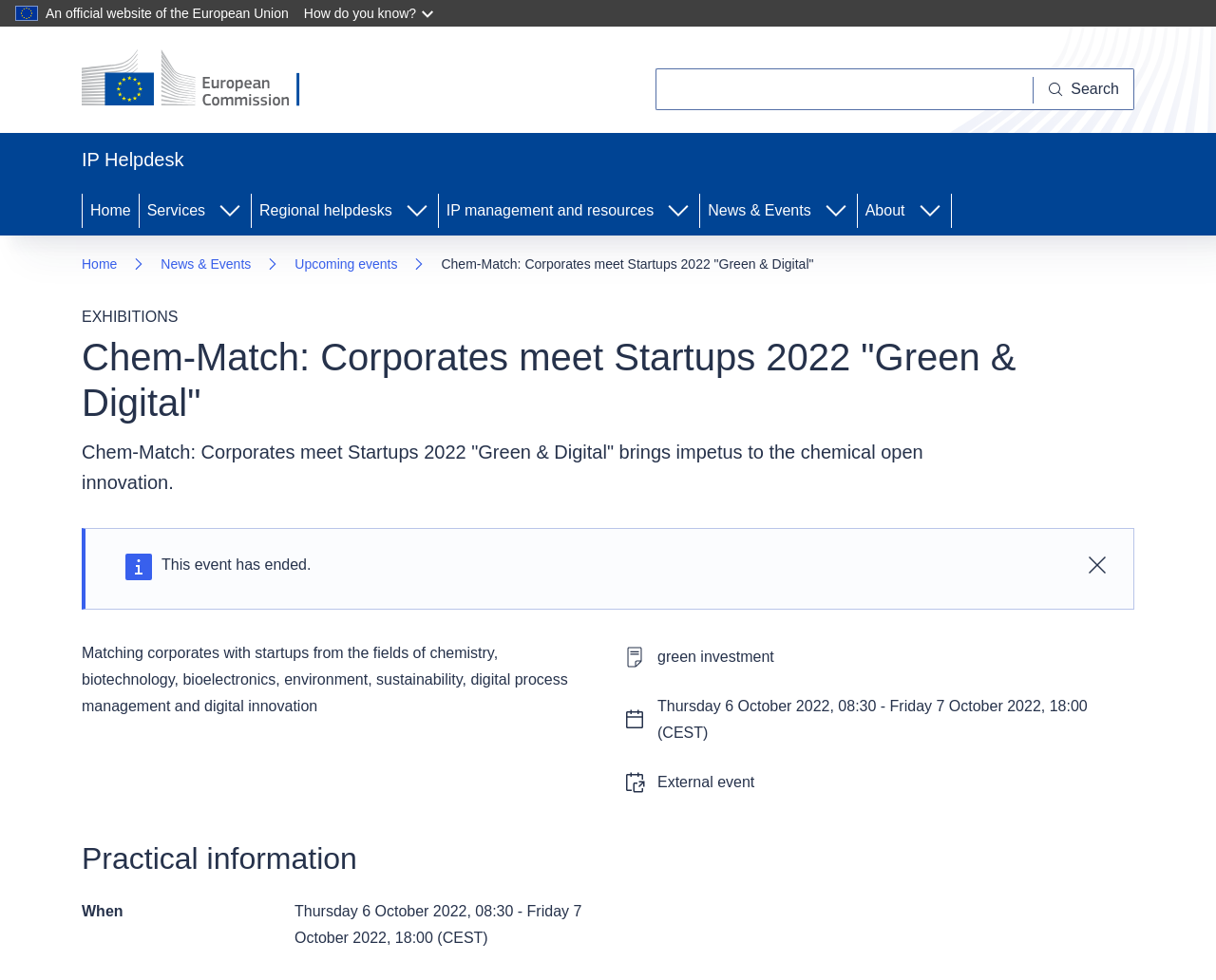Pinpoint the bounding box coordinates of the clickable element to carry out the following instruction: "Search for something."

[0.539, 0.07, 0.933, 0.112]